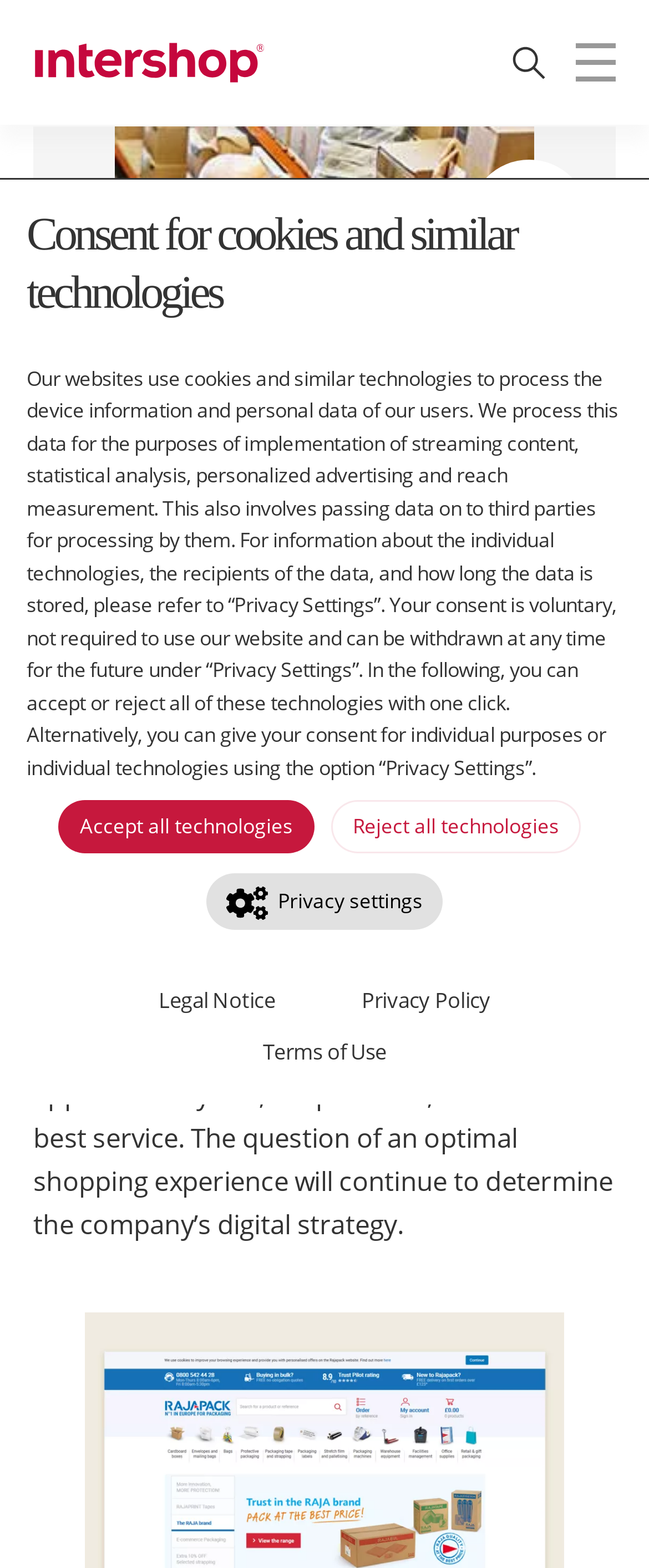Examine the image carefully and respond to the question with a detailed answer: 
What type of content is available on demand?

Webinars are available on demand, as seen in the link 'Webinars on demand' under the 'Recommended Pages' section.